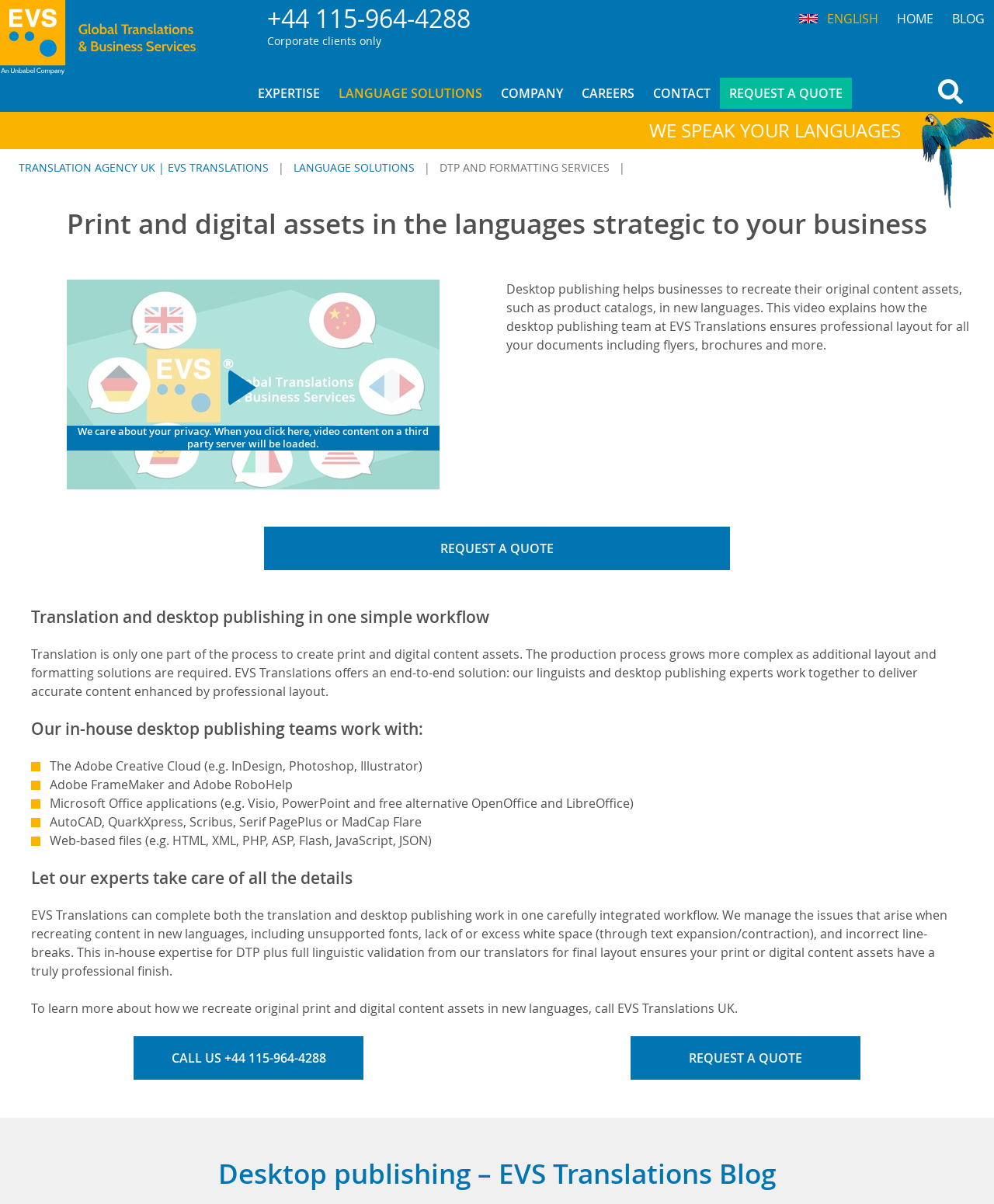What is the benefit of using the company's desktop publishing service?
Please use the image to provide an in-depth answer to the question.

I found the benefit of using the company's desktop publishing service by reading the webpage, which mentions that the company ensures professional layout for all documents, including flyers, brochures, and more.